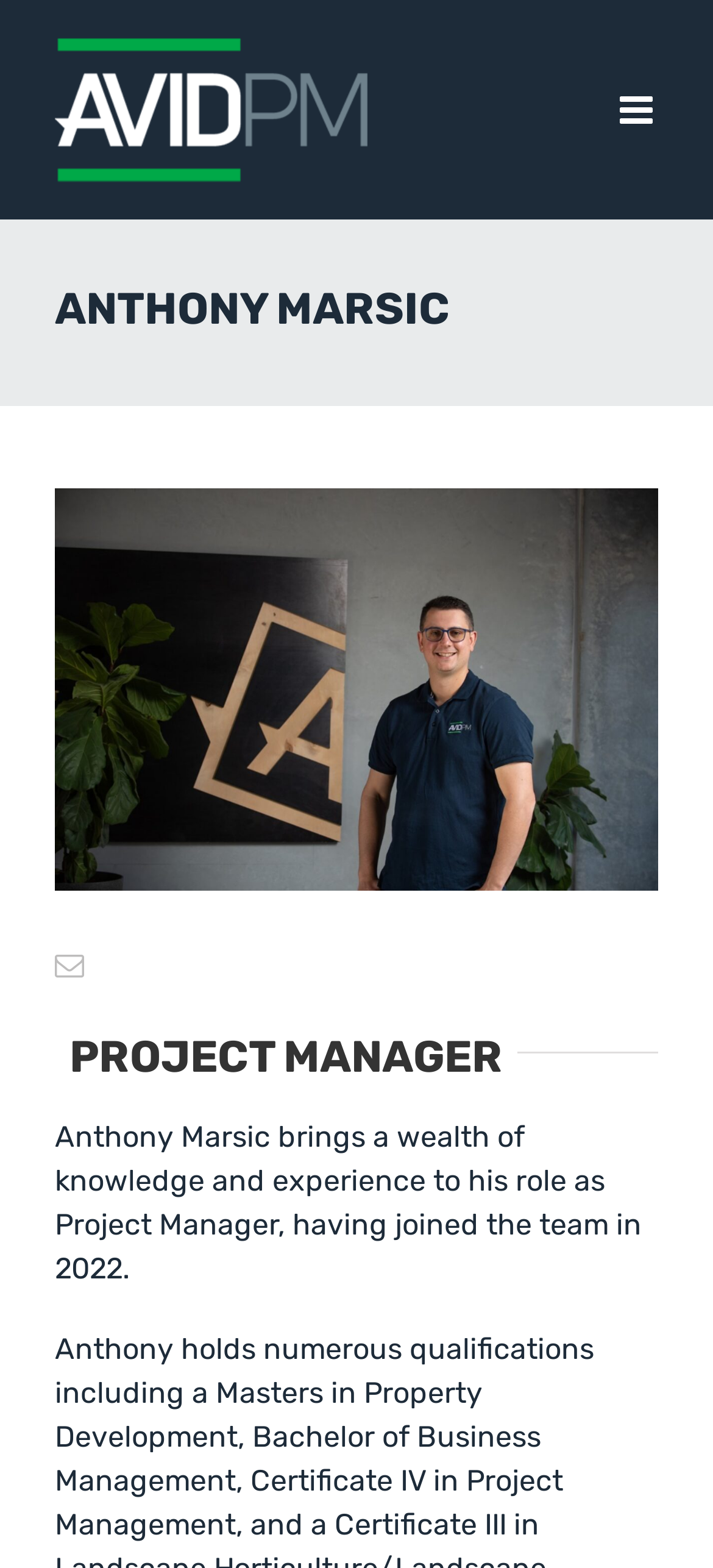Determine the bounding box coordinates of the UI element that matches the following description: "Home". The coordinates should be four float numbers between 0 and 1 in the format [left, top, right, bottom].

None